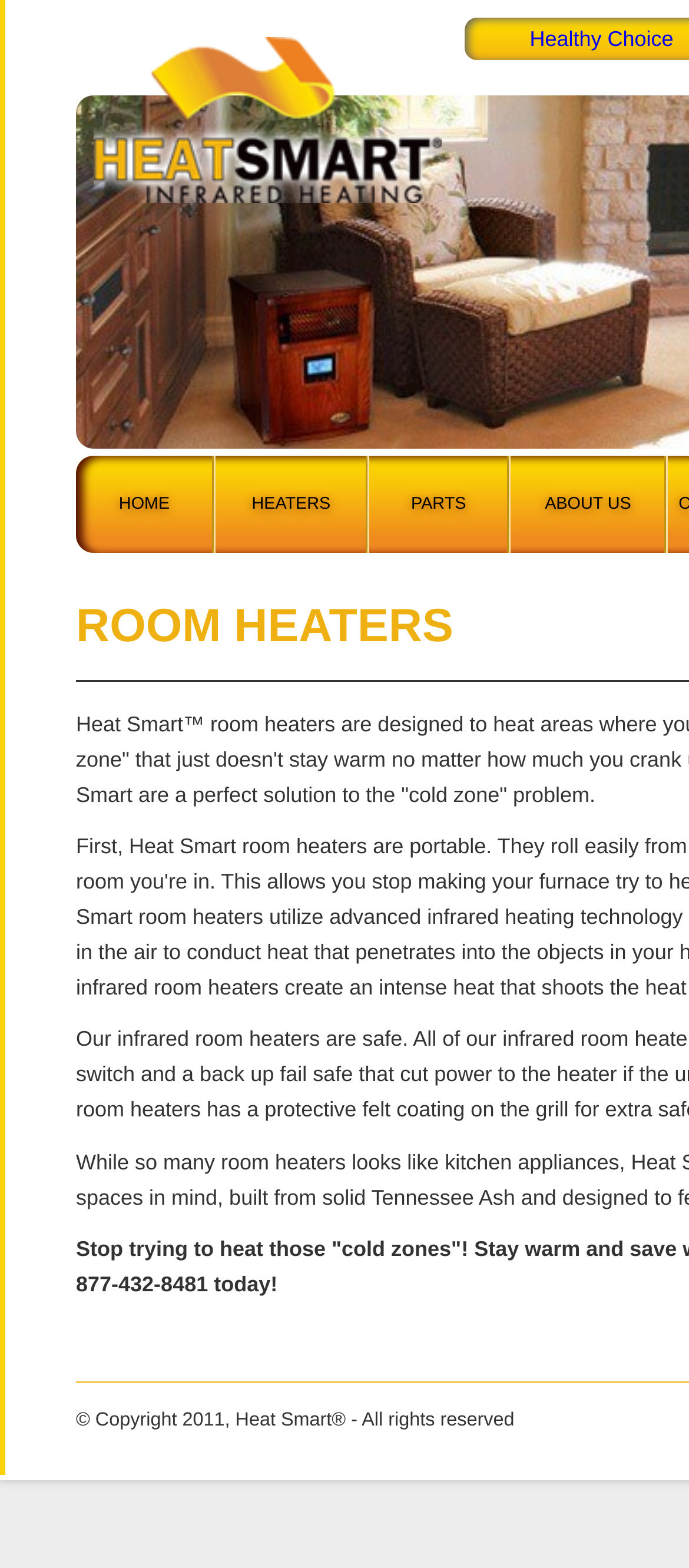What is the theme of the website?
Based on the screenshot, provide your answer in one word or phrase.

Heaters